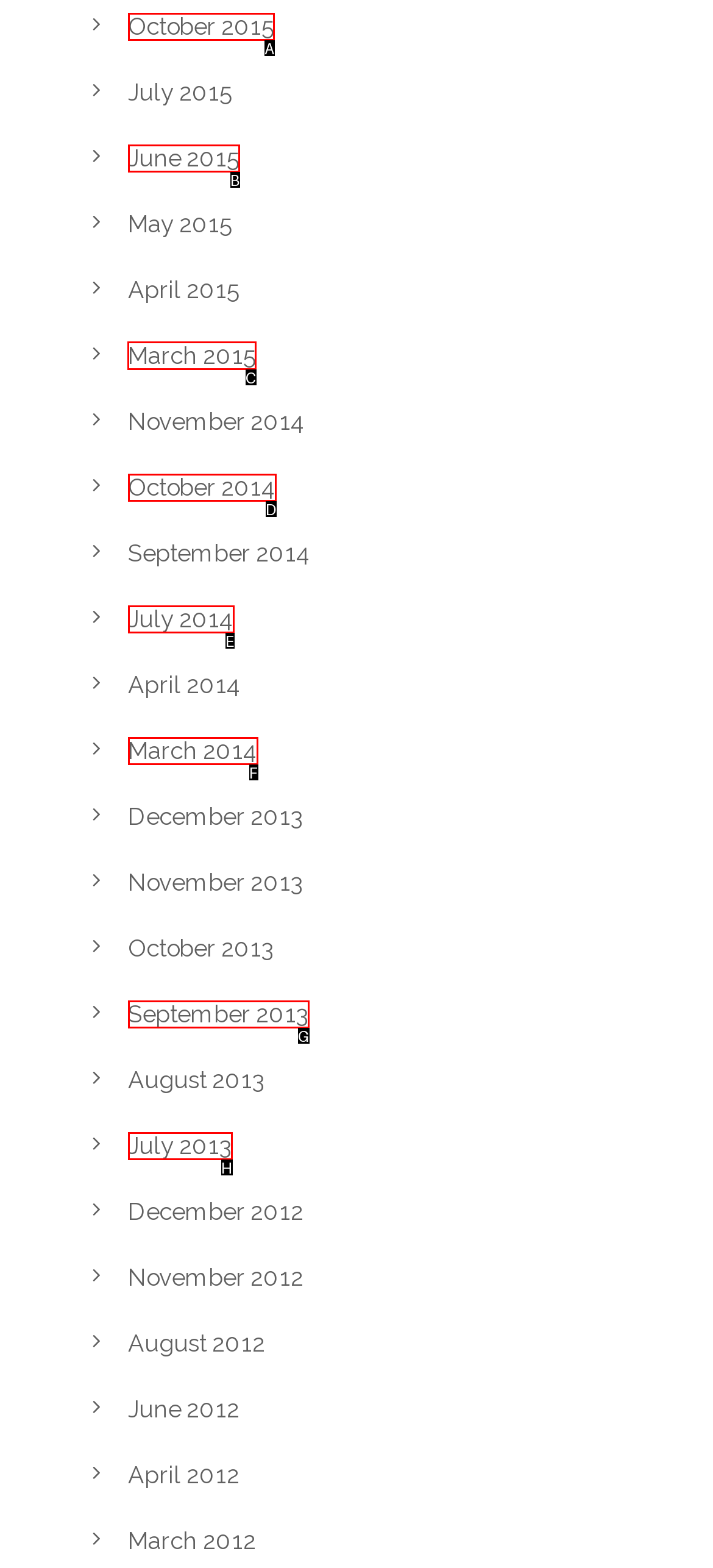Select the letter of the option that should be clicked to achieve the specified task: Login to the system. Respond with just the letter.

None